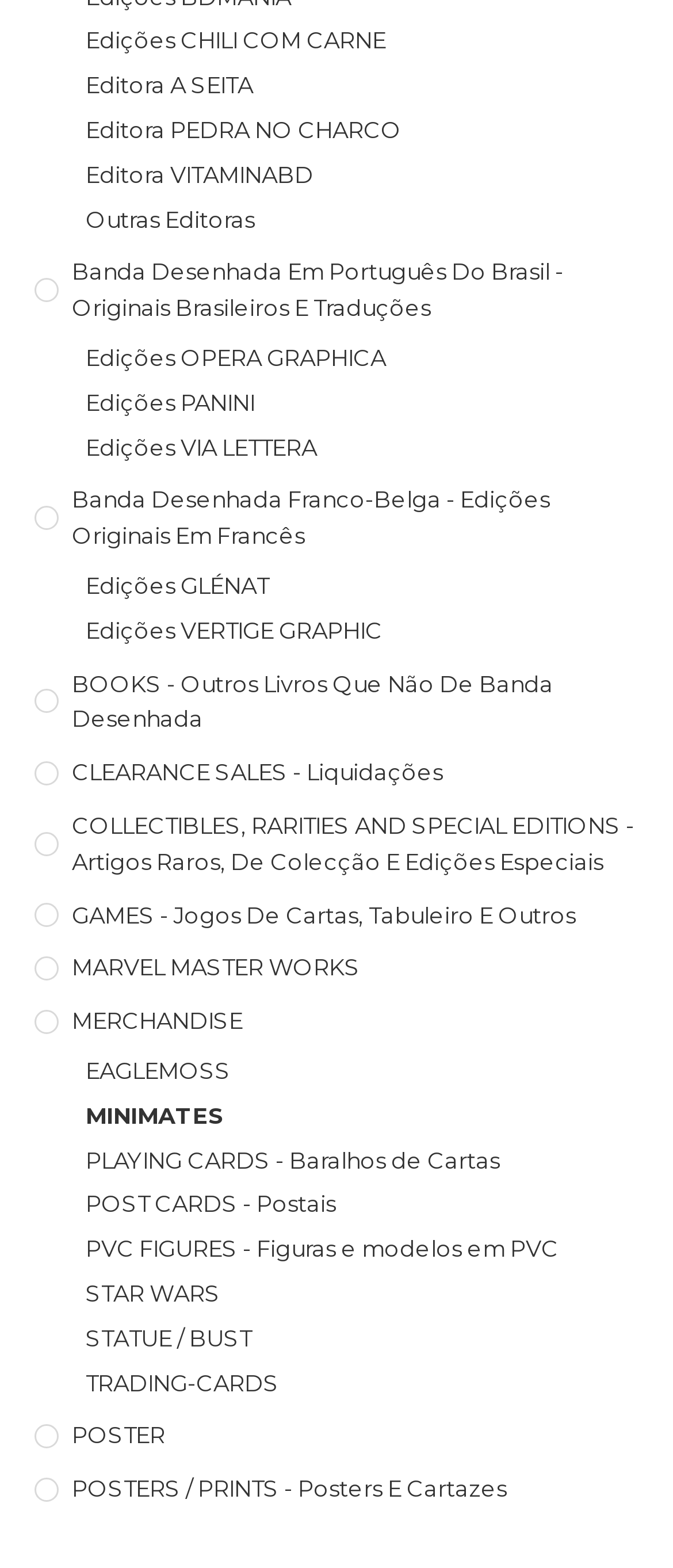Please identify the bounding box coordinates of the element that needs to be clicked to perform the following instruction: "Browse Banda Desenhada Em Português Do Brasil - Originais Brasileiros E Traduções".

[0.05, 0.162, 0.95, 0.208]